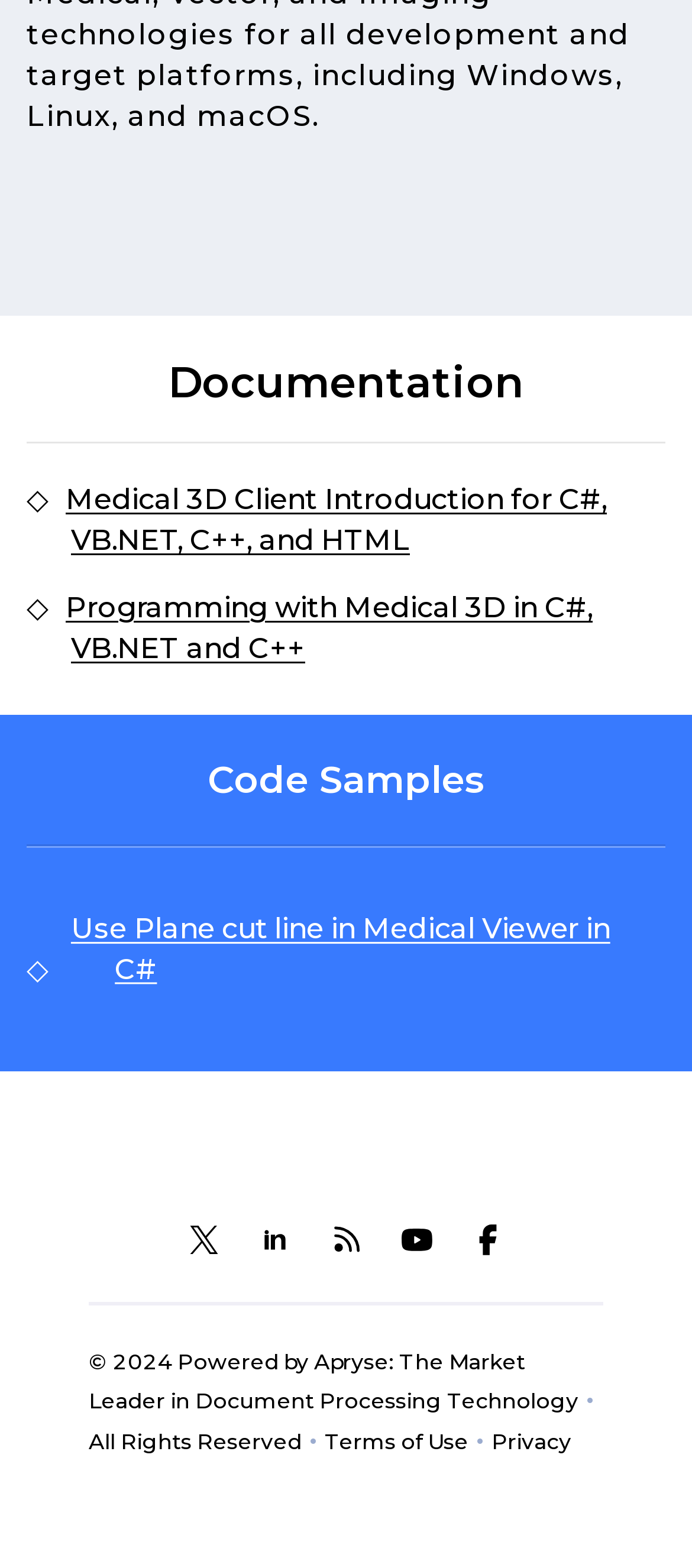What is the year of copyright?
Make sure to answer the question with a detailed and comprehensive explanation.

The year of copyright can be found in the footer section, which states '© 2024 Powered by Apryse: The Market Leader in Document Processing Technology'.